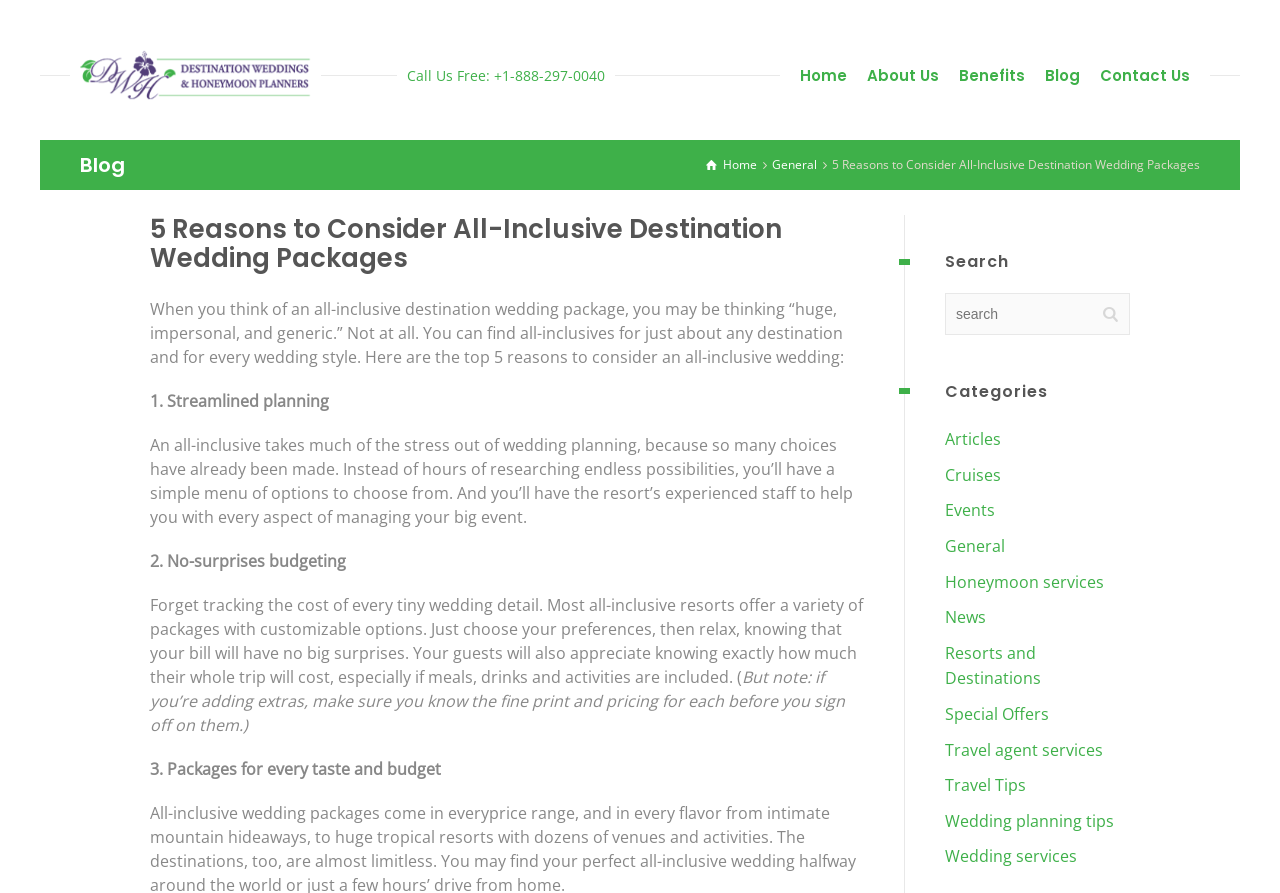Locate the bounding box coordinates of the clickable area to execute the instruction: "Explore the 'Blog' section". Provide the coordinates as four float numbers between 0 and 1, represented as [left, top, right, bottom].

[0.062, 0.157, 0.098, 0.213]